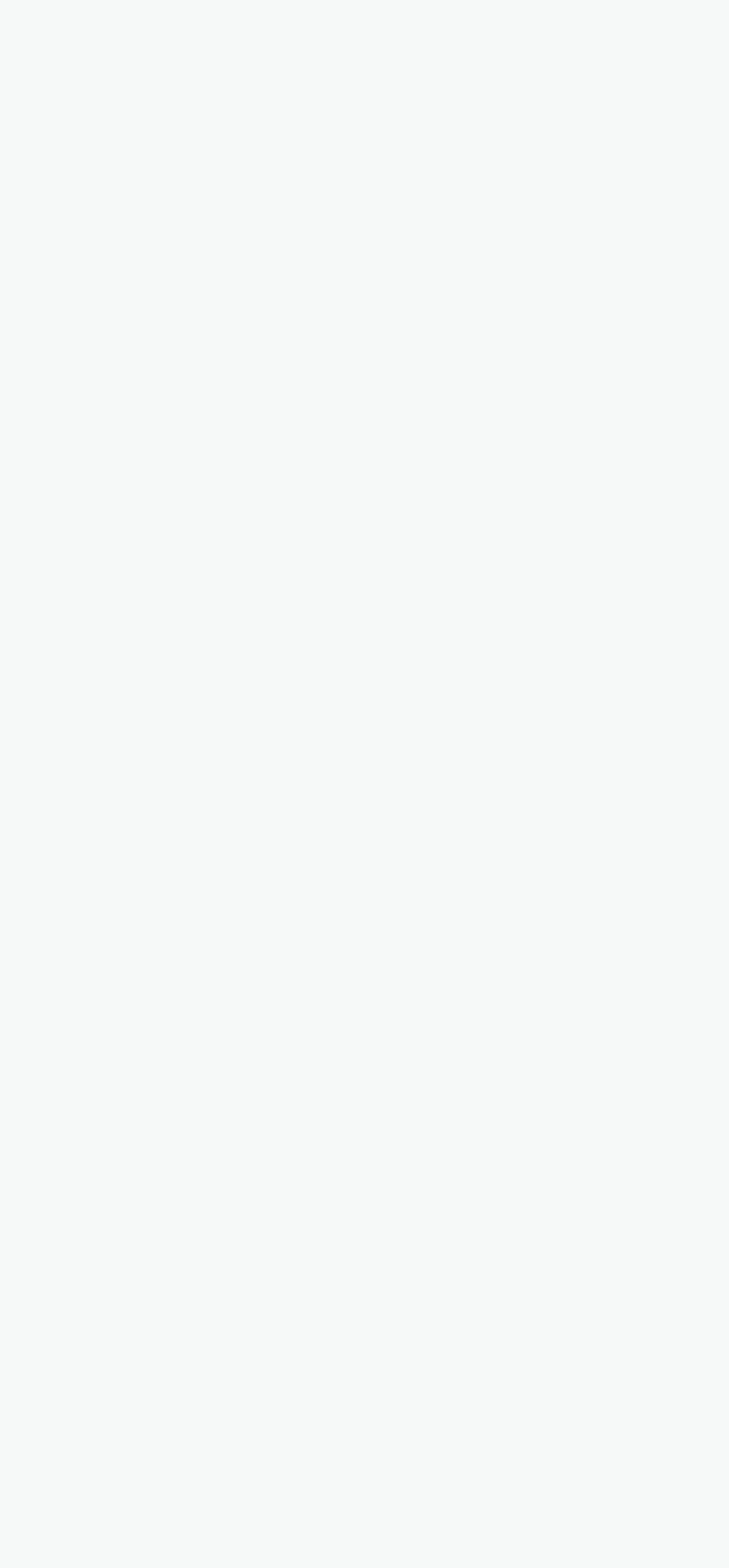Please identify the bounding box coordinates for the region that you need to click to follow this instruction: "Learn about ABR equipment".

[0.038, 0.472, 0.362, 0.496]